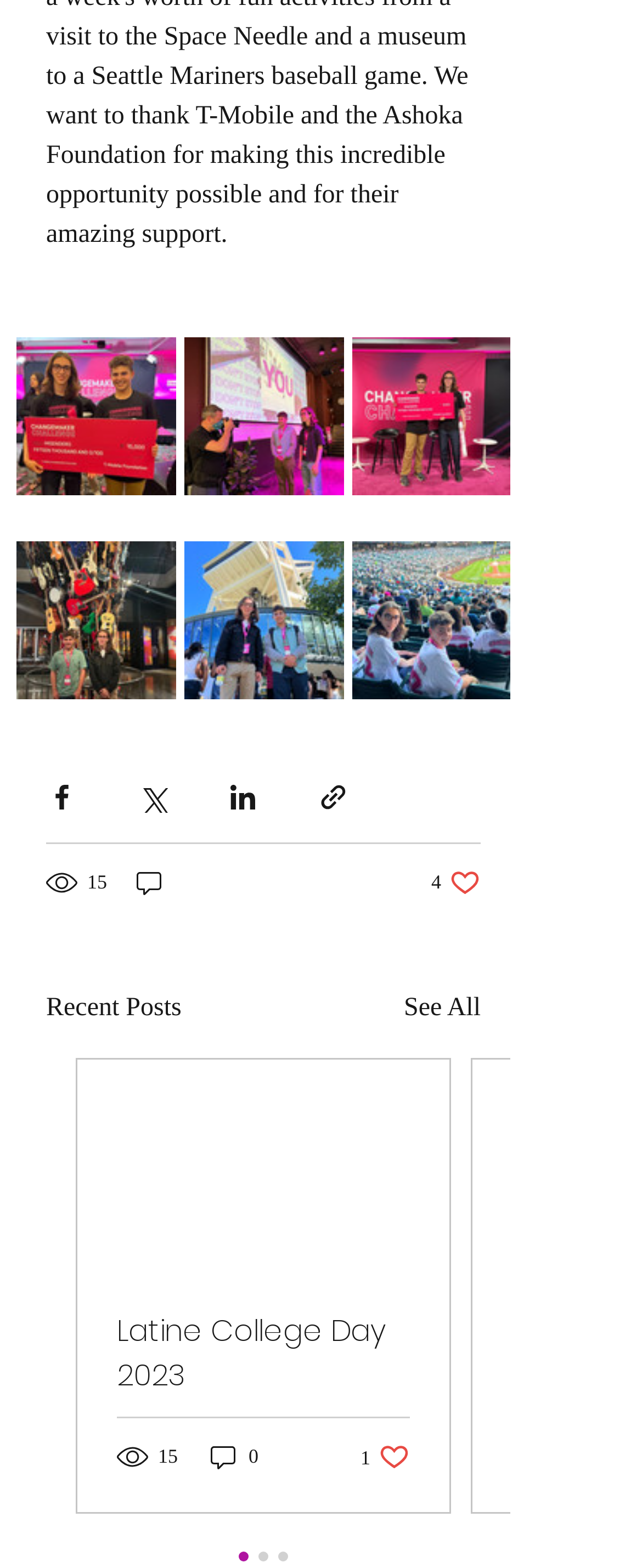Please identify the bounding box coordinates of the element that needs to be clicked to perform the following instruction: "Share on Twitter".

None